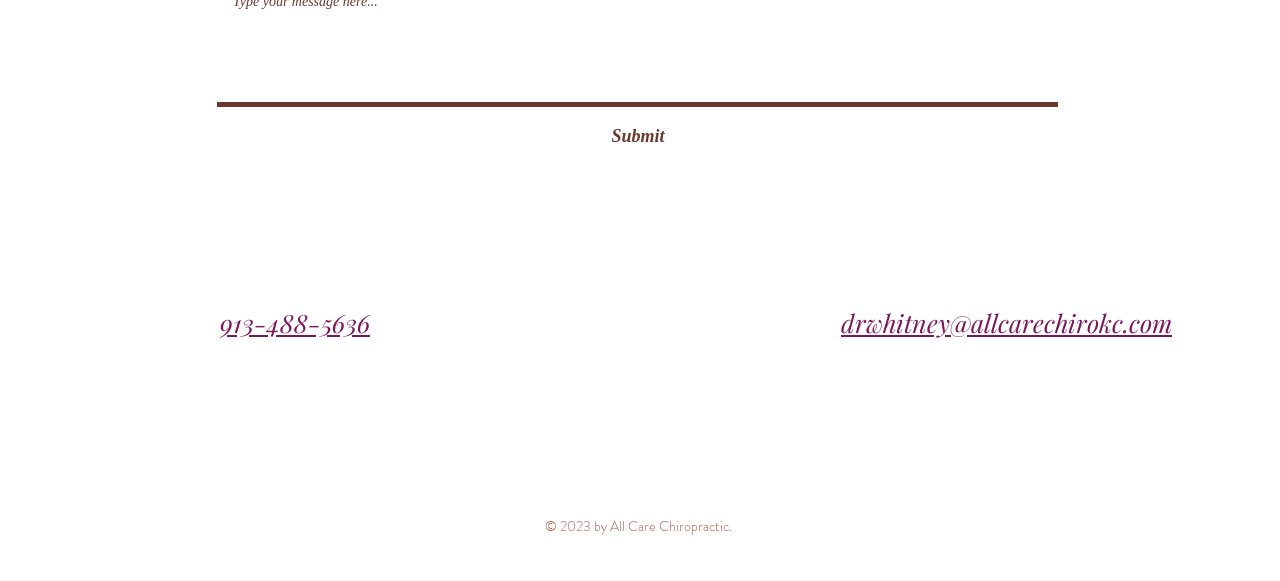What is the copyright year of the website?
Provide a detailed answer to the question using information from the image.

I found the copyright year by looking at the static text element that contains the text '© 2023 by All Care Chiropractic.'. This suggests that the website's copyright year is 2023.